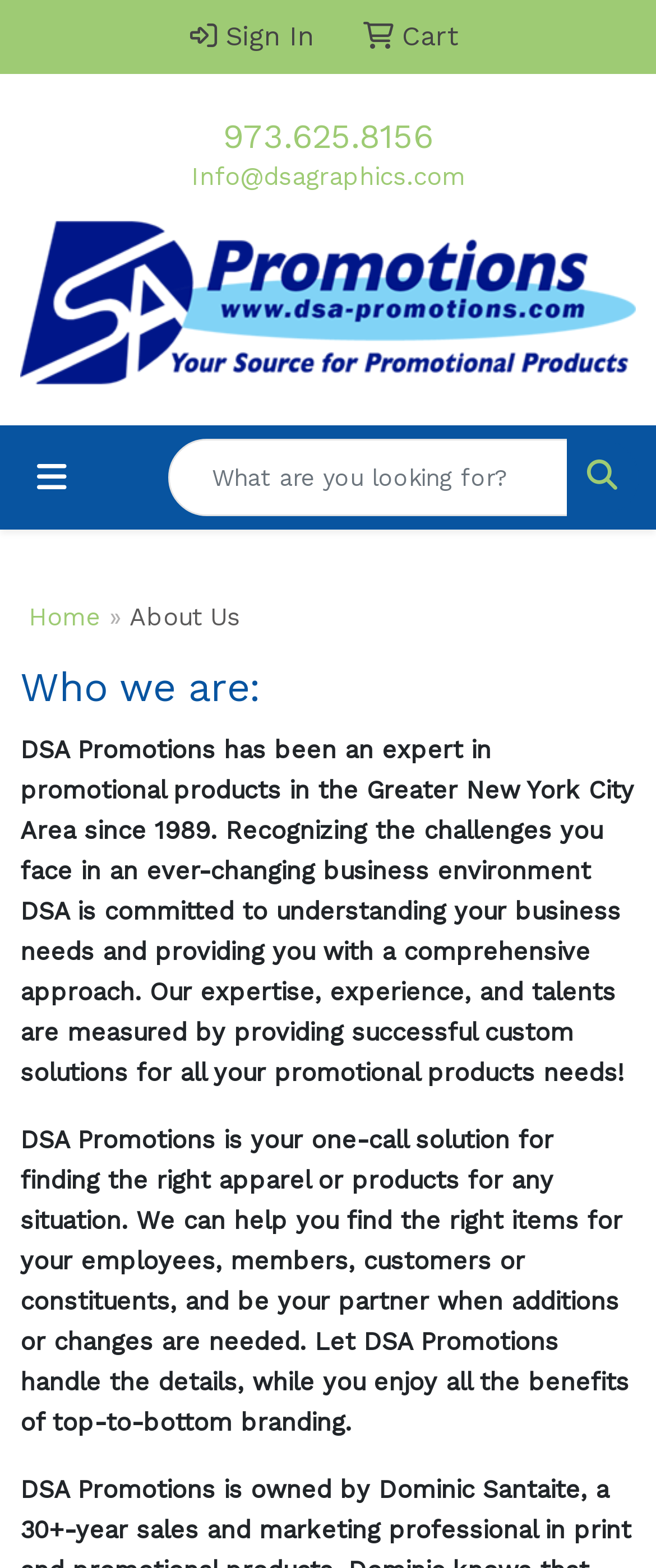Find the bounding box coordinates of the element to click in order to complete this instruction: "Send an email". The bounding box coordinates must be four float numbers between 0 and 1, denoted as [left, top, right, bottom].

[0.291, 0.103, 0.709, 0.122]